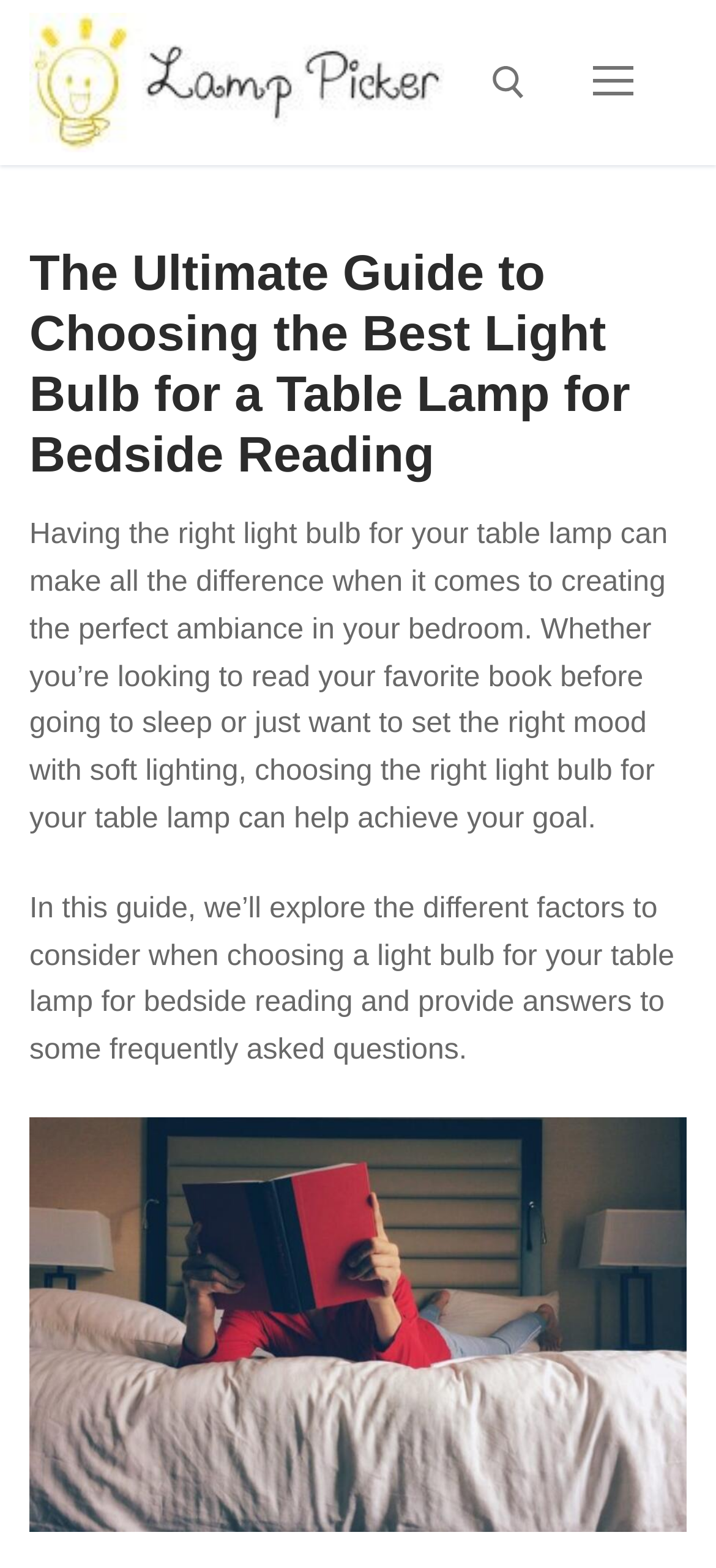Explain the webpage's design and content in an elaborate manner.

The webpage is a comprehensive guide to choosing the best light bulb for a table lamp for bedside reading. At the top left of the page, there is a logo and a link to "Lamp Picker" accompanied by an image. To the right of the logo, there is a search tool with a link to "open search tool" and a text field labeled "Search for:".

Below the logo and search tool, there is a heading that reads "The Ultimate Guide to Choosing the Best Light Bulb for a Table Lamp for Bedside Reading". This is followed by a paragraph of text that explains the importance of choosing the right light bulb for creating the perfect ambiance in a bedroom. The text continues with another paragraph that outlines the purpose of the guide, which is to explore the factors to consider when choosing a light bulb and to answer frequently asked questions.

Below the text, there is an image related to the topic of choosing a light bulb for a table lamp for bedside reading. The image is positioned at the bottom left of the page, spanning almost the entire width of the page.